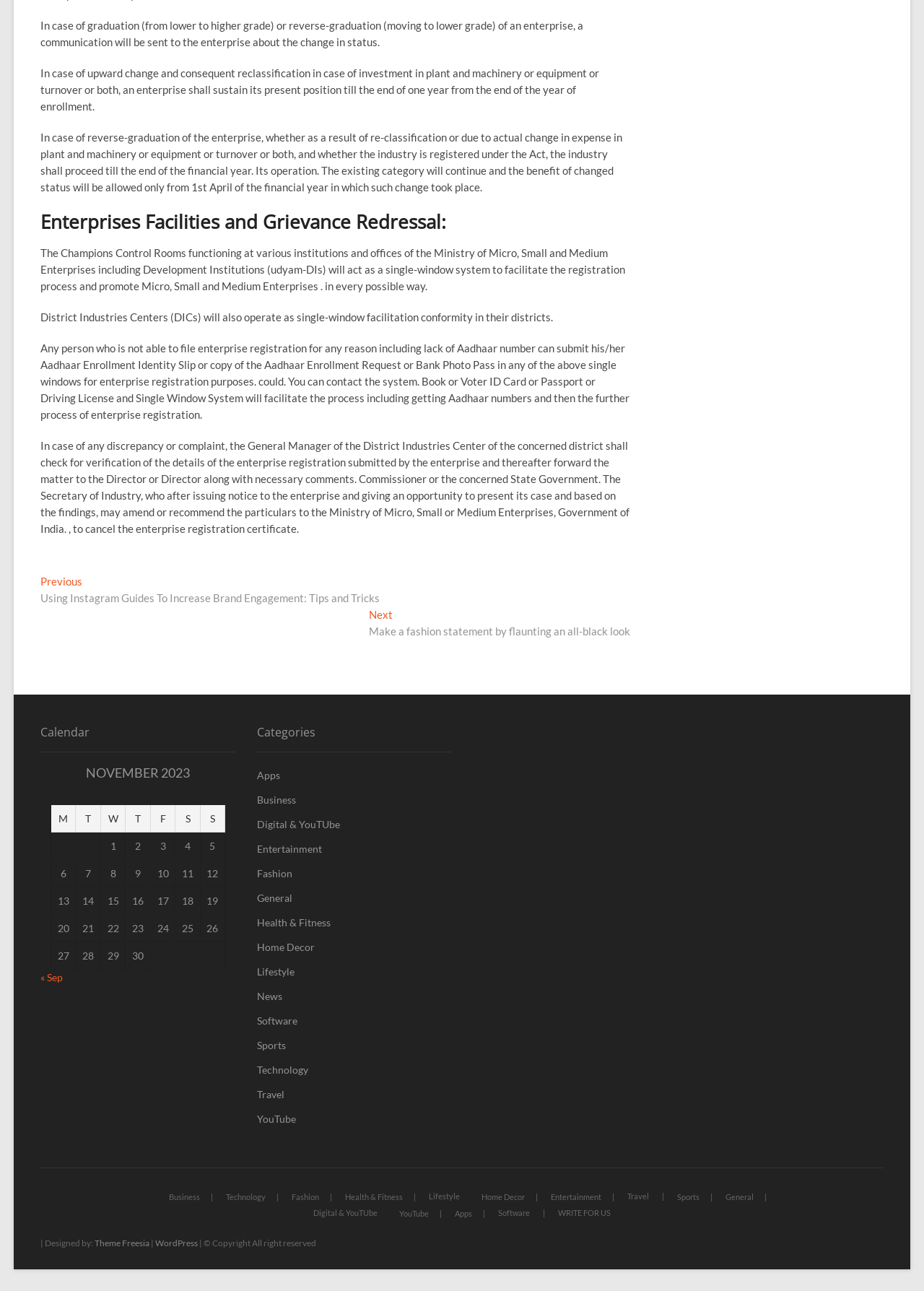Please determine the bounding box coordinates of the element's region to click for the following instruction: "Click on '« Sep'".

[0.044, 0.752, 0.068, 0.762]